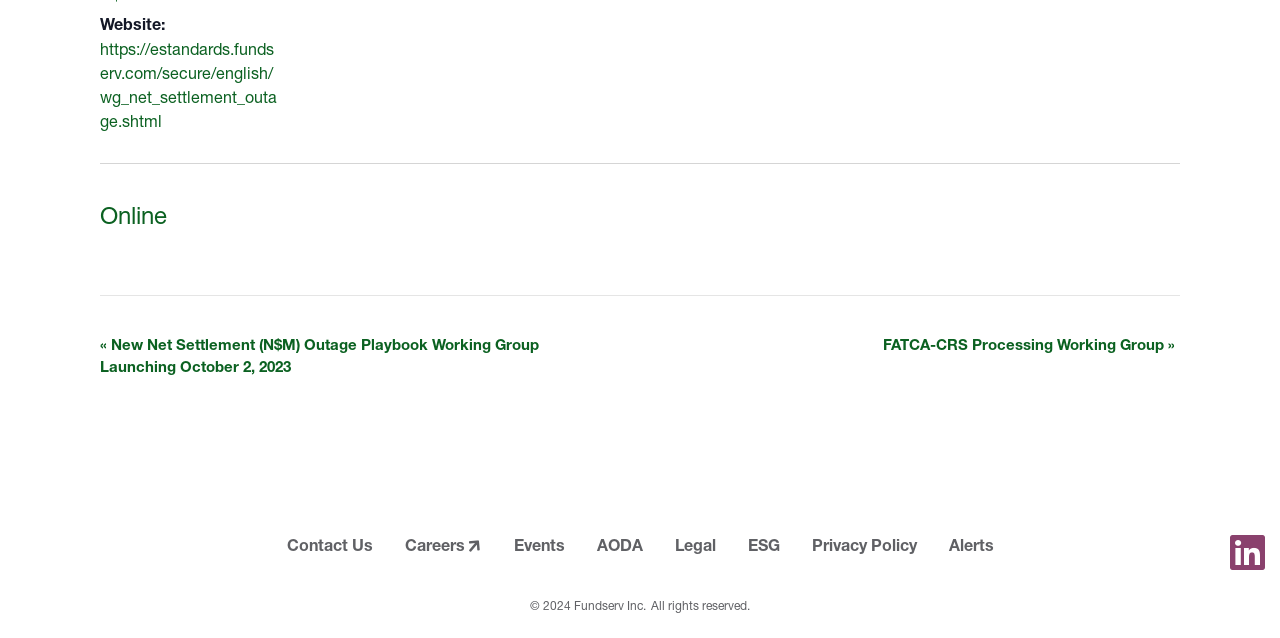Identify the bounding box coordinates of the section that should be clicked to achieve the task described: "Visit the 'Contact Us' page".

[0.224, 0.838, 0.291, 0.868]